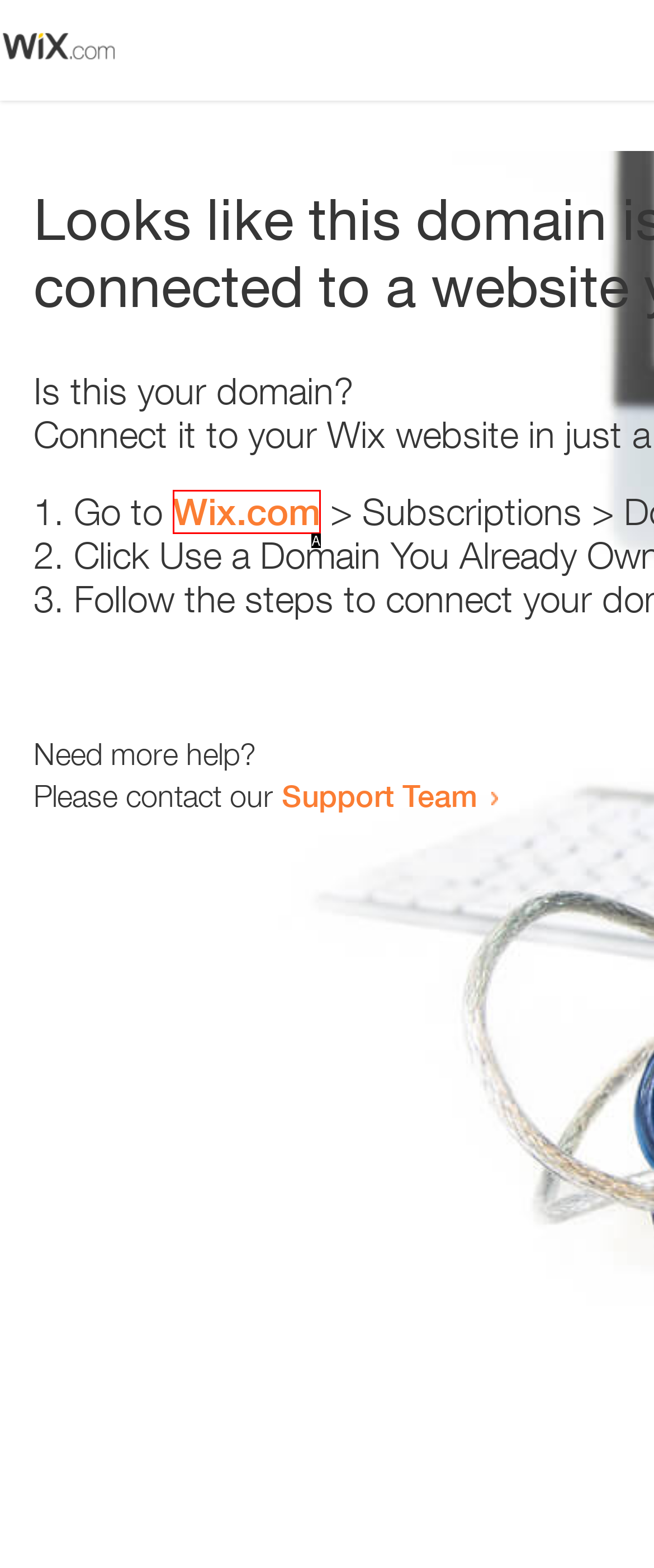Given the description: Wix.com, identify the HTML element that fits best. Respond with the letter of the correct option from the choices.

A